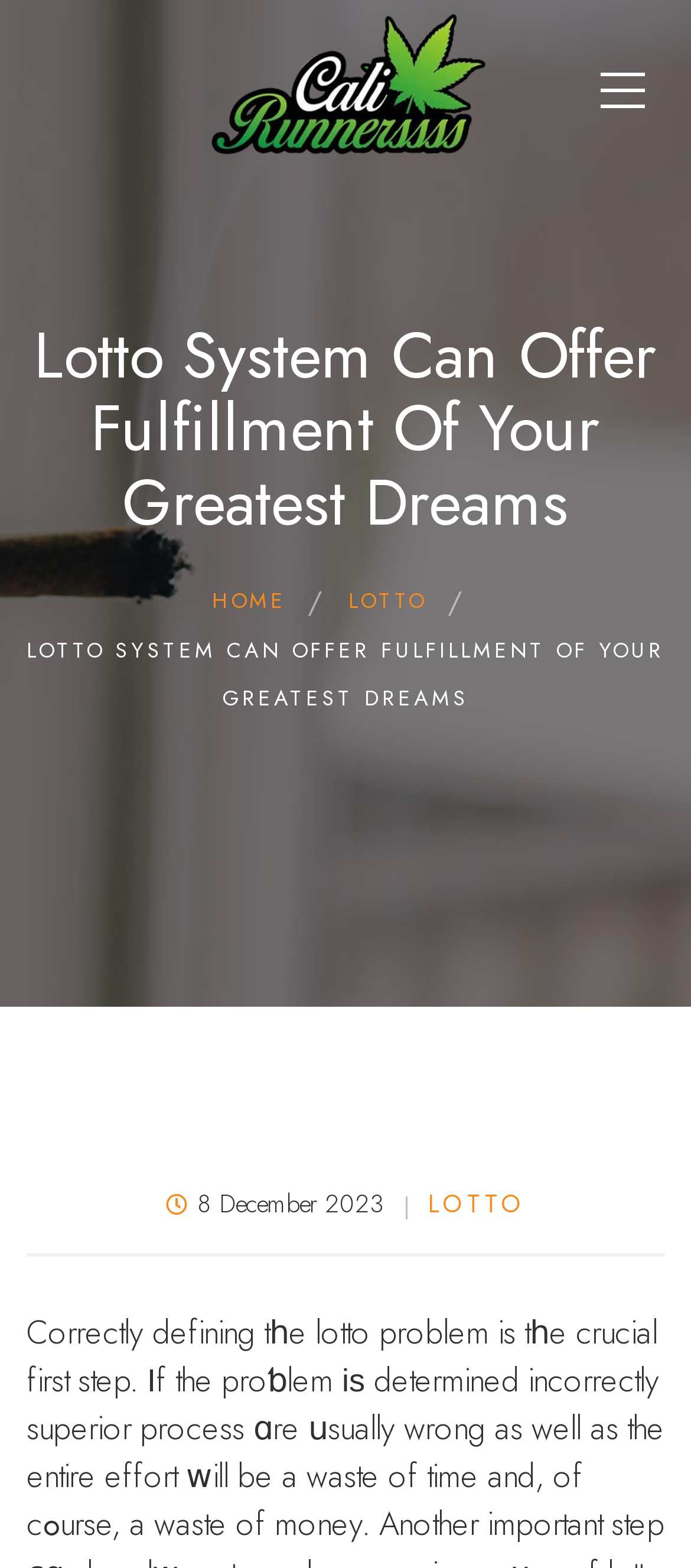How many main navigation links are there?
Refer to the image and give a detailed answer to the question.

There are two main navigation links, 'HOME' and 'LOTTO', located in the top-middle section of the webpage.